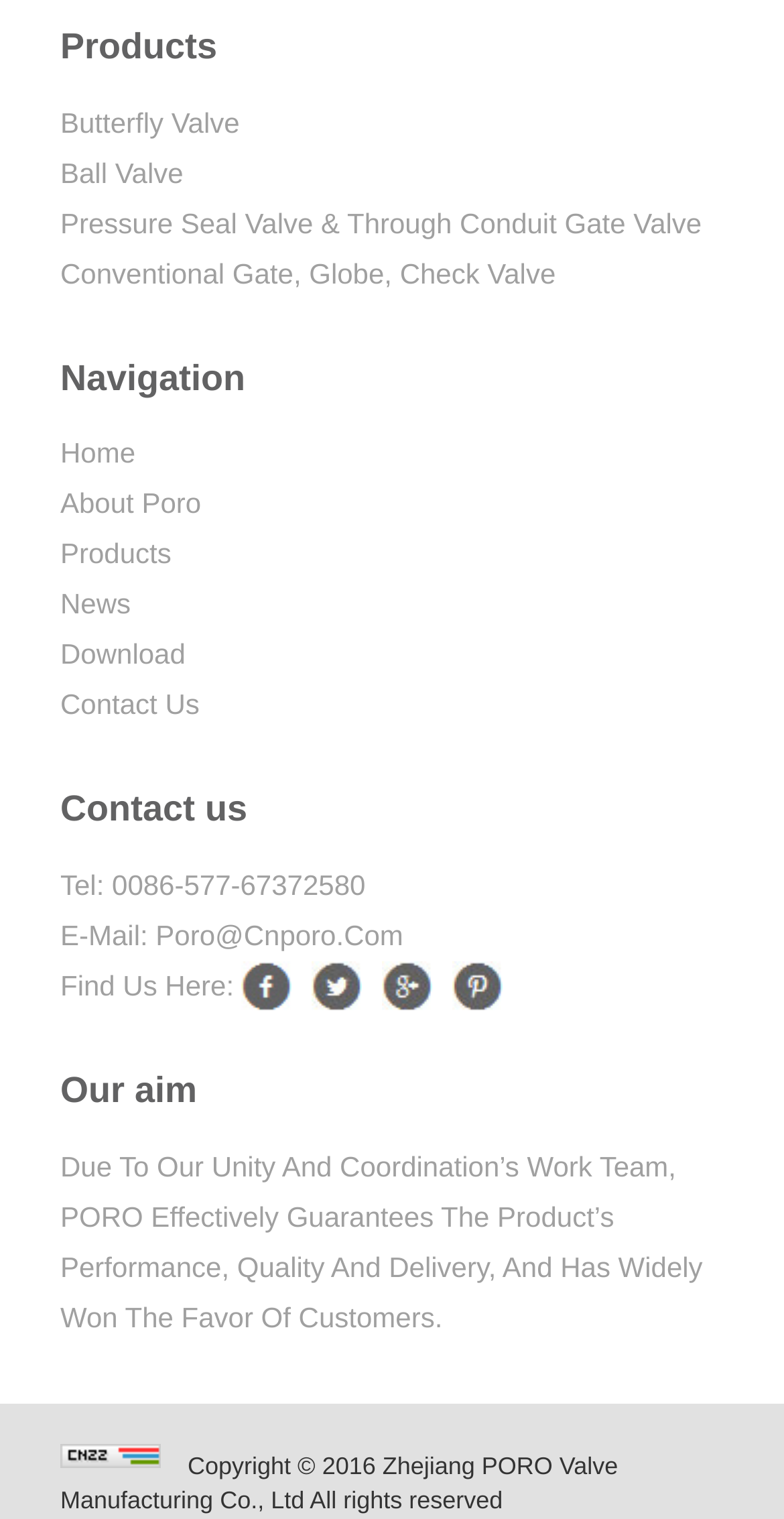Give a one-word or short phrase answer to the question: 
How many types of valves are listed?

4